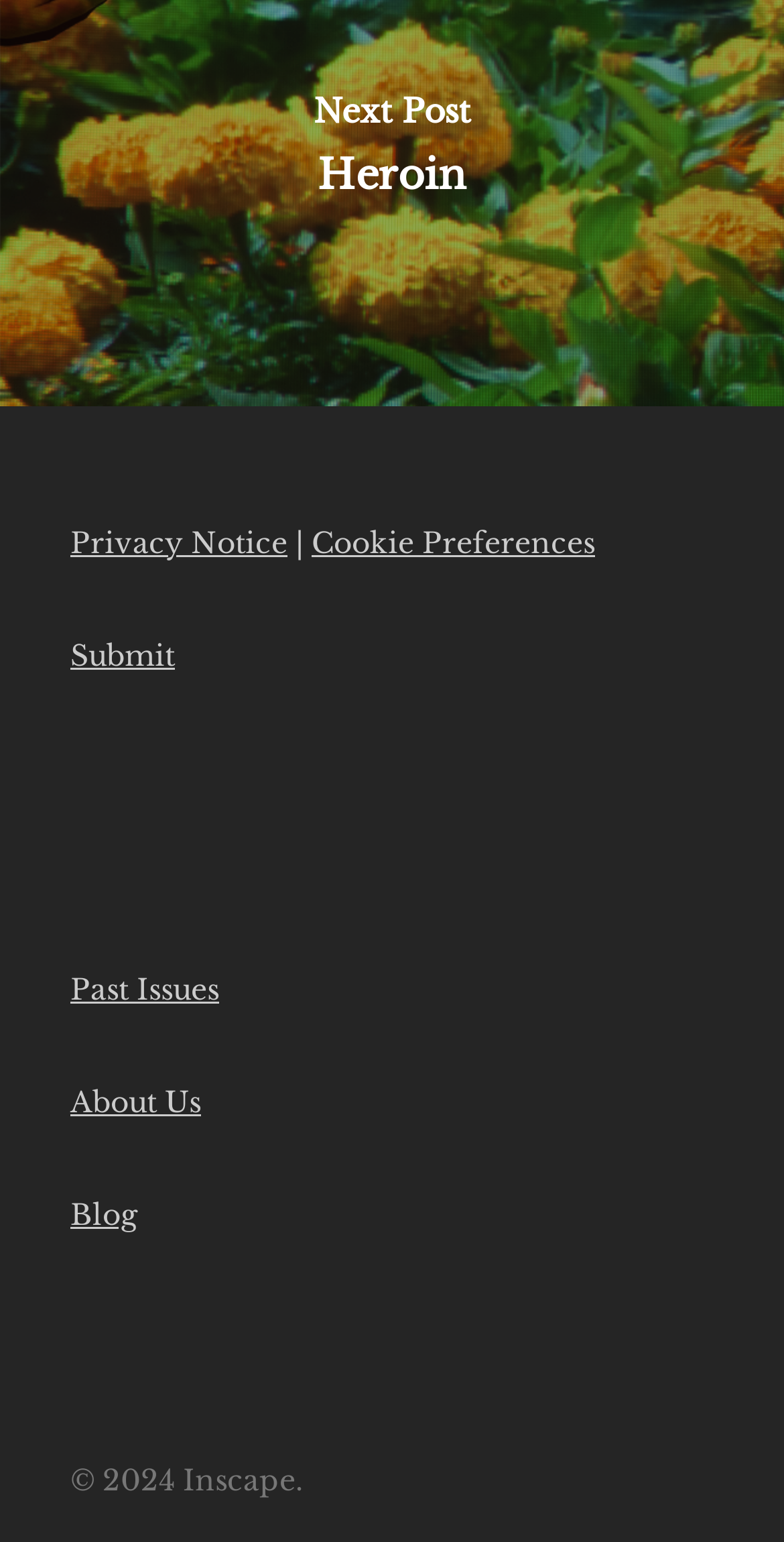What is the first link in the footer?
Answer the question based on the image using a single word or a brief phrase.

Privacy Notice